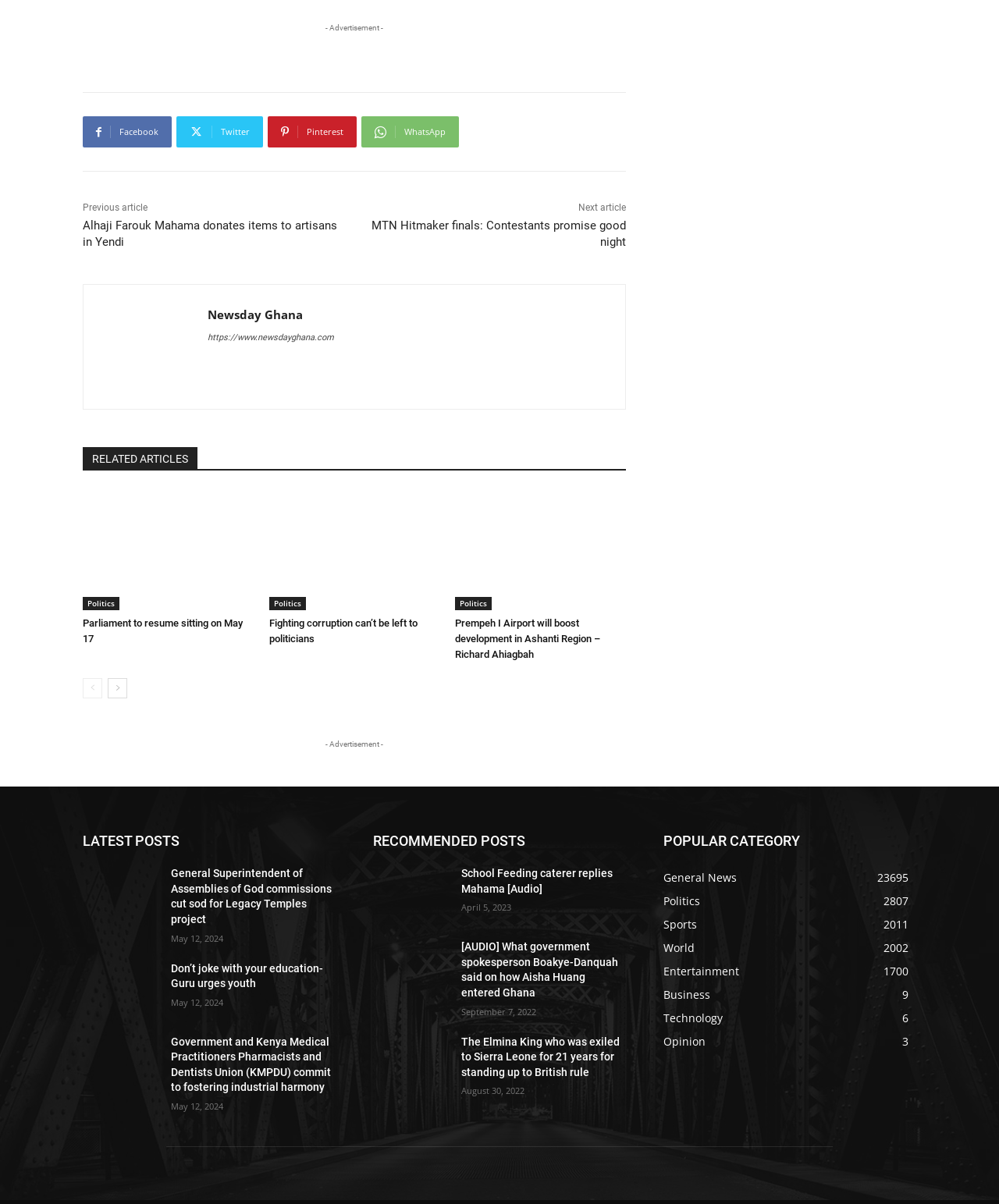Locate the bounding box coordinates of the element that needs to be clicked to carry out the instruction: "Browse the category 'General News'". The coordinates should be given as four float numbers ranging from 0 to 1, i.e., [left, top, right, bottom].

[0.664, 0.723, 0.738, 0.735]